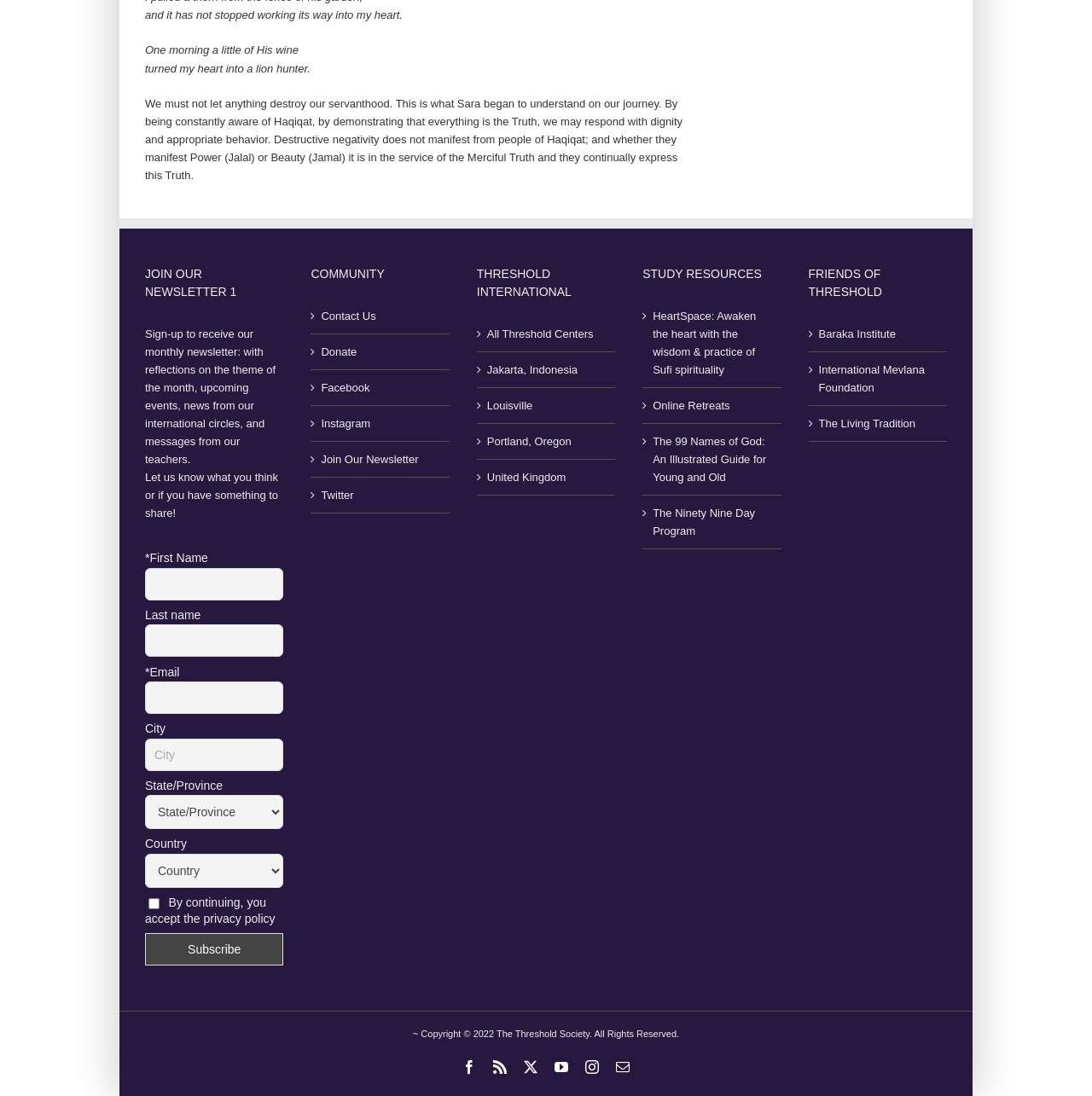Please indicate the bounding box coordinates for the clickable area to complete the following task: "Subscribe to the newsletter". The coordinates should be specified as four float numbers between 0 and 1, i.e., [left, top, right, bottom].

[0.133, 0.851, 0.26, 0.881]